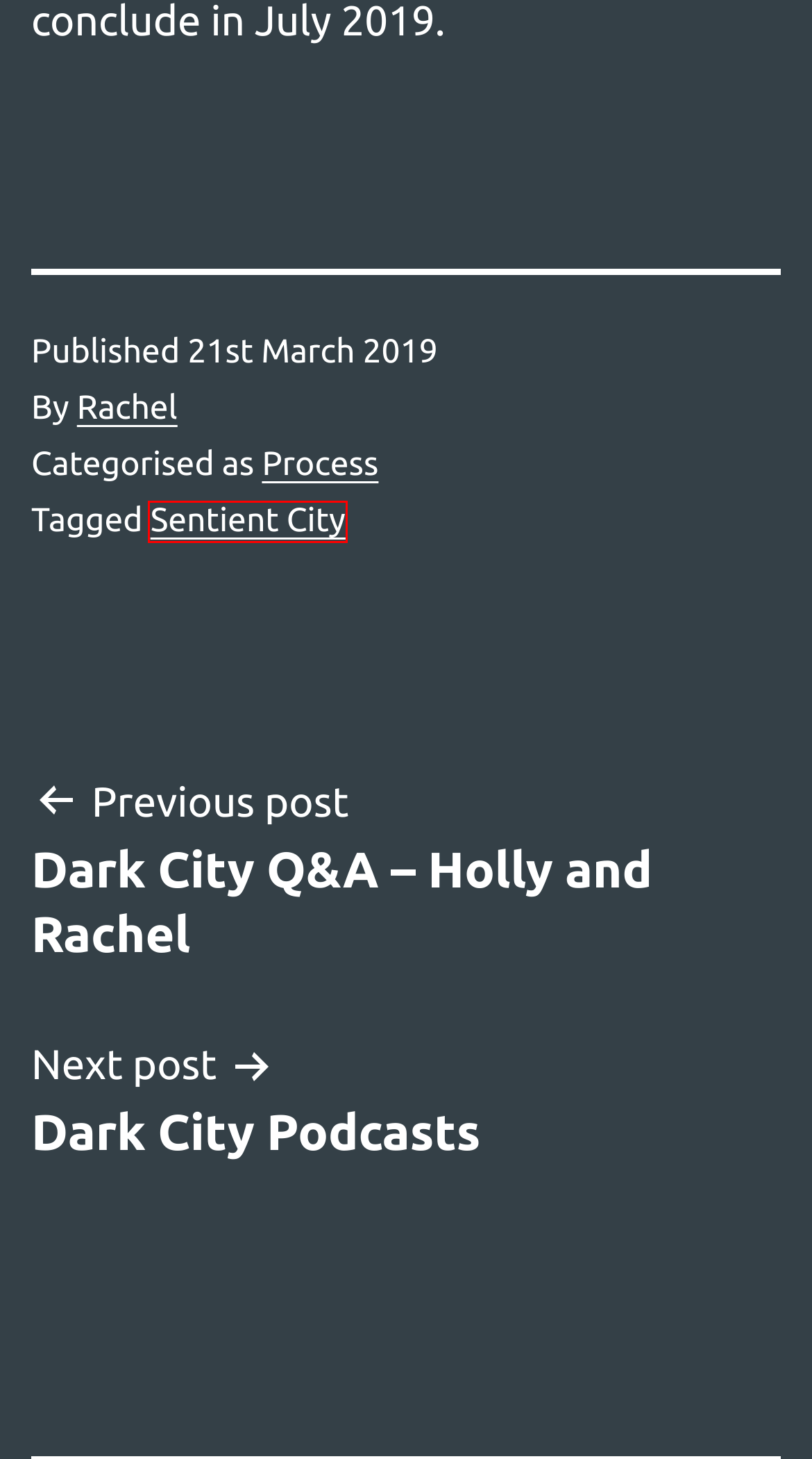A screenshot of a webpage is given, marked with a red bounding box around a UI element. Please select the most appropriate webpage description that fits the new page after clicking the highlighted element. Here are the candidates:
A. Part Exchange Co – ‘Theatre that connects people and place with the power of the imagination.’
B. Rachel – Part Exchange Co
C. Dark City Podcasts – Part Exchange Co
D. Process – Part Exchange Co
E. Blog Tool, Publishing Platform, and CMS – WordPress.org English (UK)
F. DARK CITY SESSIONS – Part Exchange Co
G. Dark City Q&A – Holly and Rachel – Part Exchange Co
H. Sentient City – Part Exchange Co

H